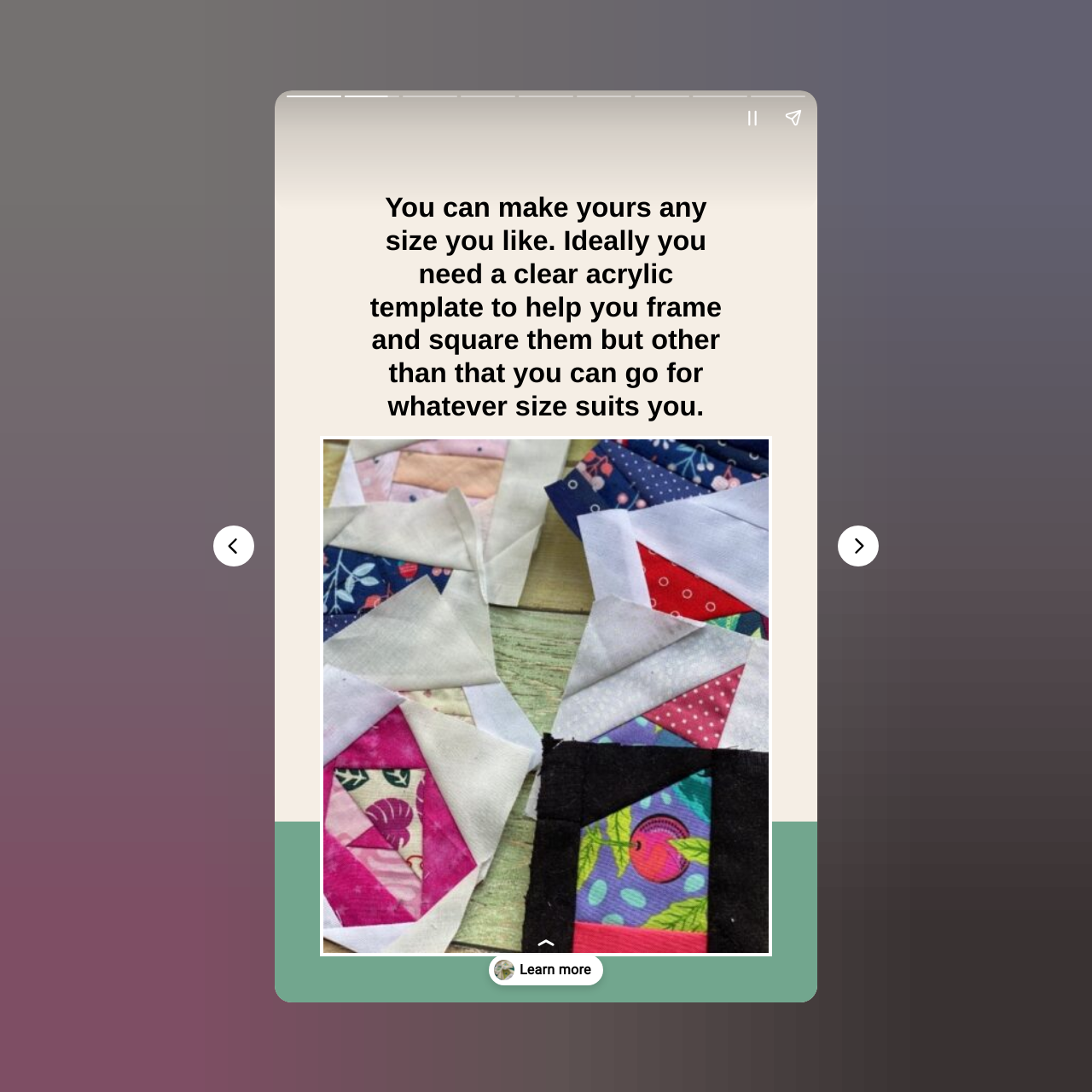Determine the bounding box coordinates for the UI element described. Format the coordinates as (top-left x, top-left y, bottom-right x, bottom-right y) and ensure all values are between 0 and 1. Element description: aria-label="Share story"

[0.708, 0.089, 0.745, 0.126]